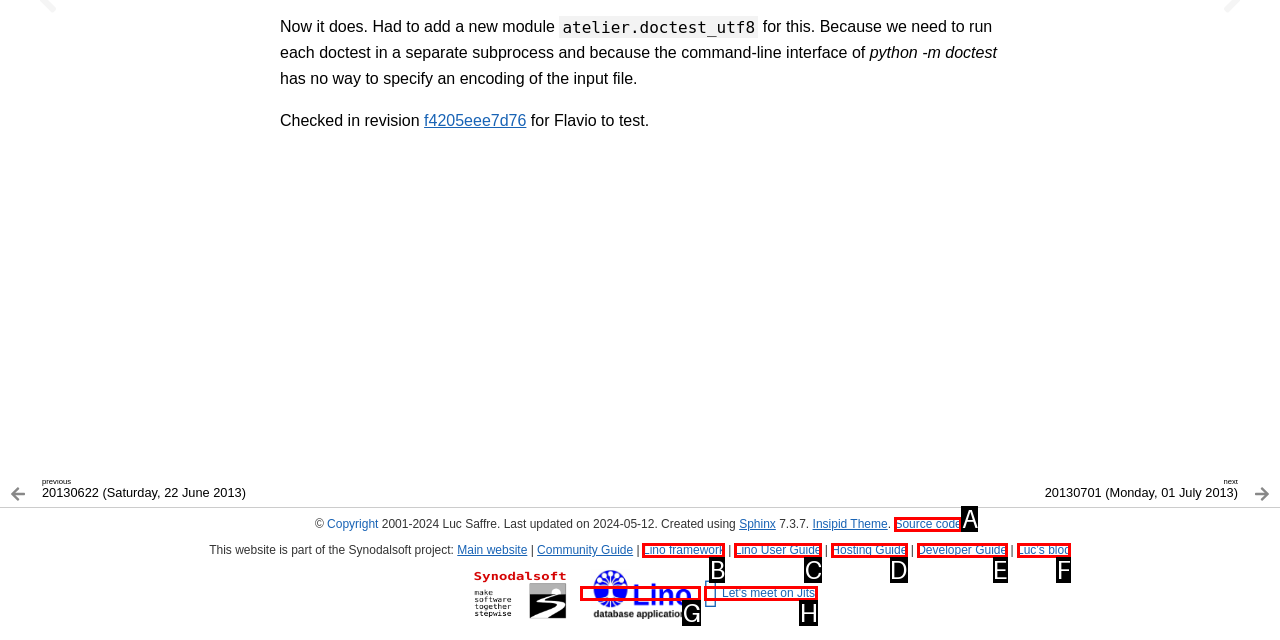Select the correct option based on the description: Hosting Guide
Answer directly with the option’s letter.

D